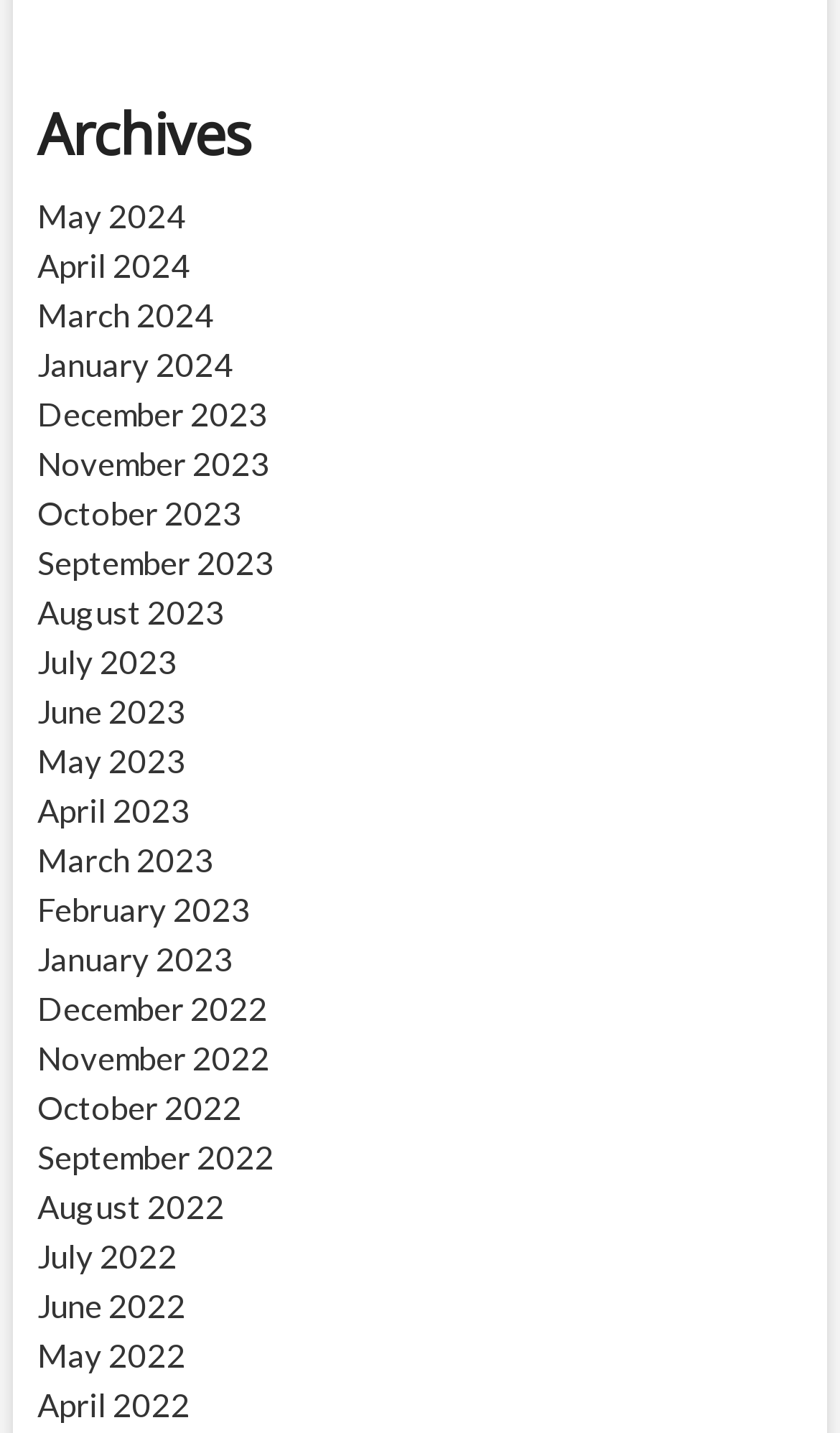Find the bounding box coordinates for the UI element that matches this description: "November 2022".

[0.044, 0.724, 0.321, 0.751]